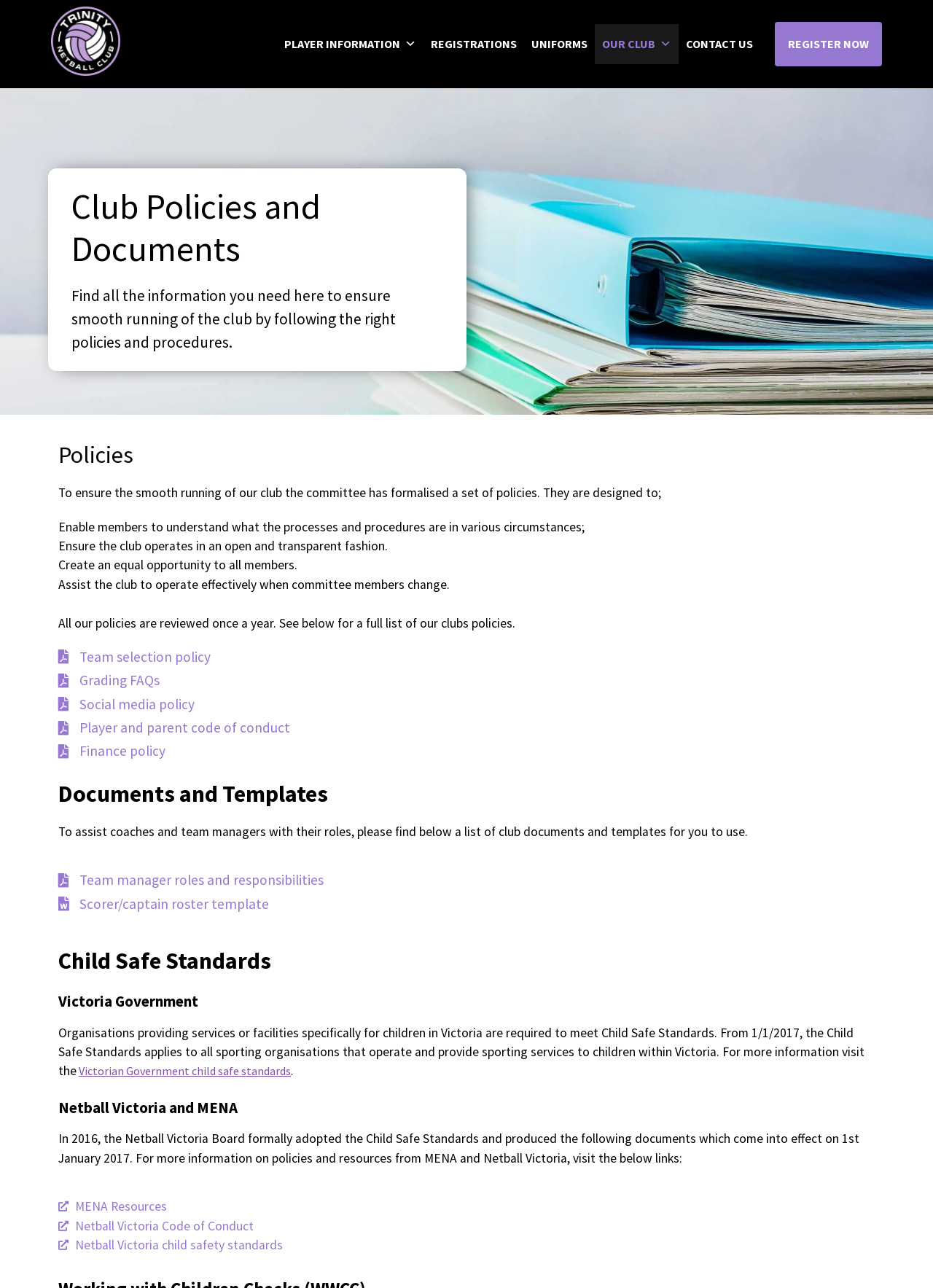Locate the UI element described by Team manager roles and responsibilities in the provided webpage screenshot. Return the bounding box coordinates in the format (top-left x, top-left y, bottom-right x, bottom-right y), ensuring all values are between 0 and 1.

[0.062, 0.676, 0.938, 0.691]